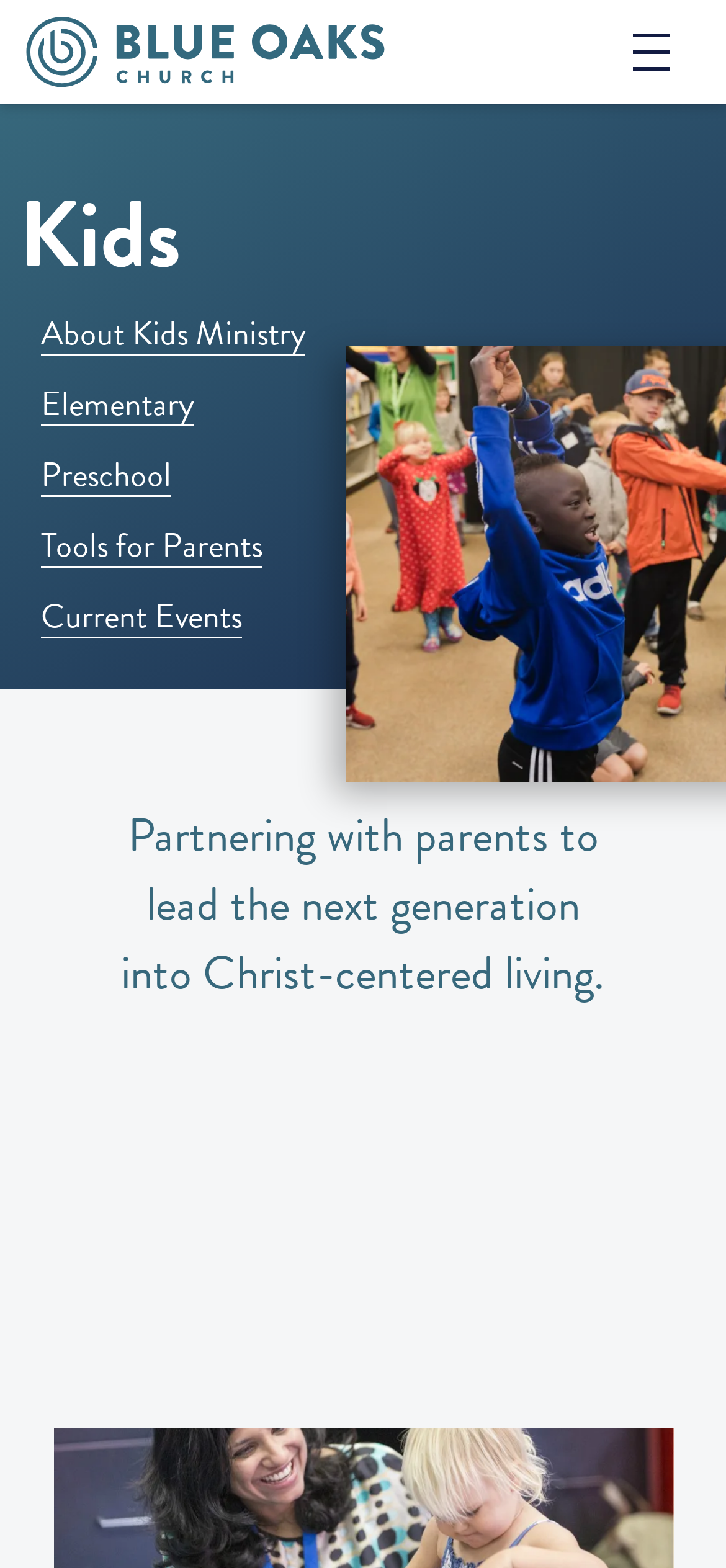Provide the bounding box coordinates for the UI element that is described by this text: "About Kids Ministry". The coordinates should be in the form of four float numbers between 0 and 1: [left, top, right, bottom].

[0.046, 0.19, 0.431, 0.235]